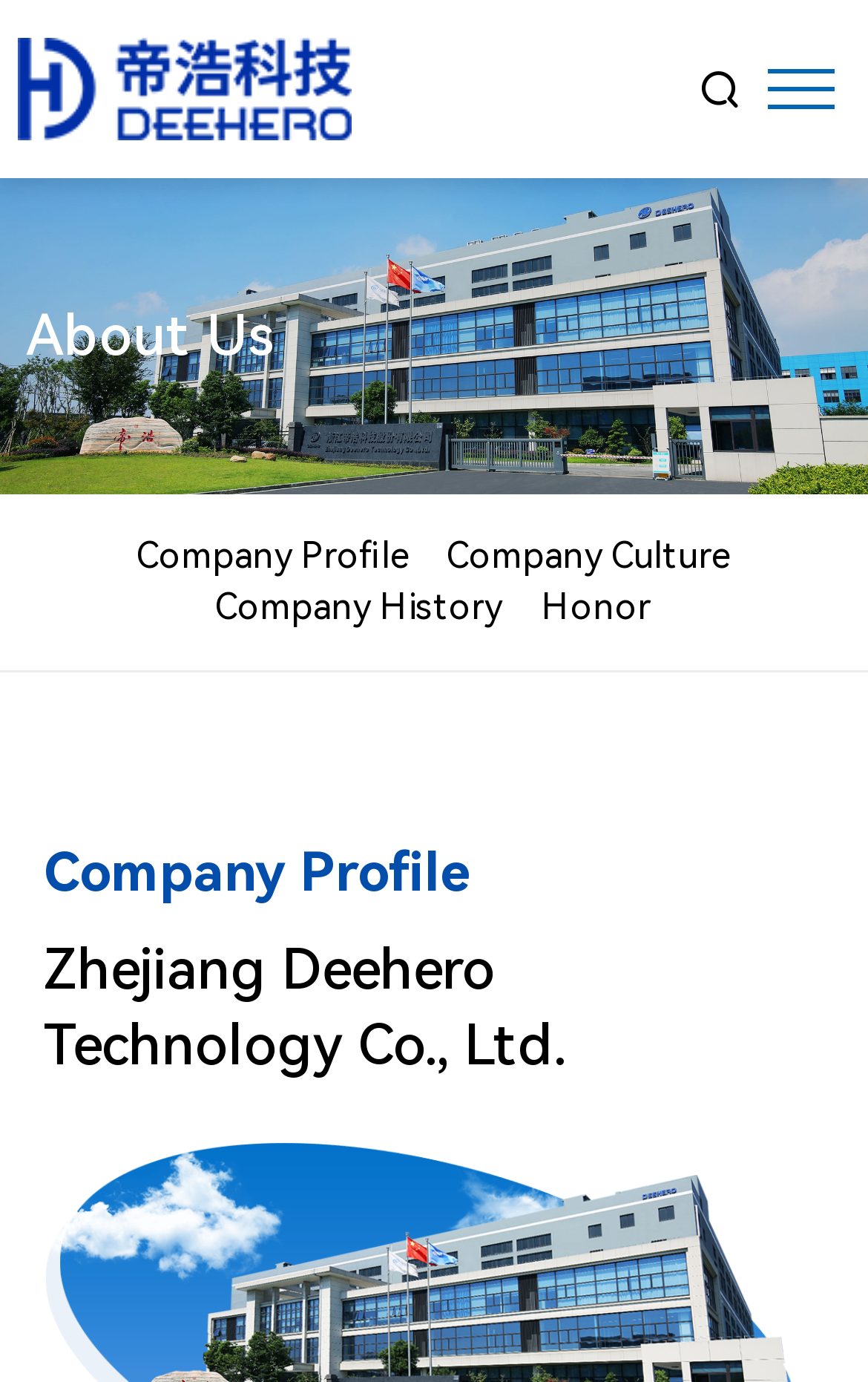What is the text of the static text element below the links?
Please analyze the image and answer the question with as much detail as possible.

The static text element below the links has the text 'Company Profile'. This element is located at the bottom of the company profile section, with bounding box coordinates [0.05, 0.609, 0.542, 0.654].